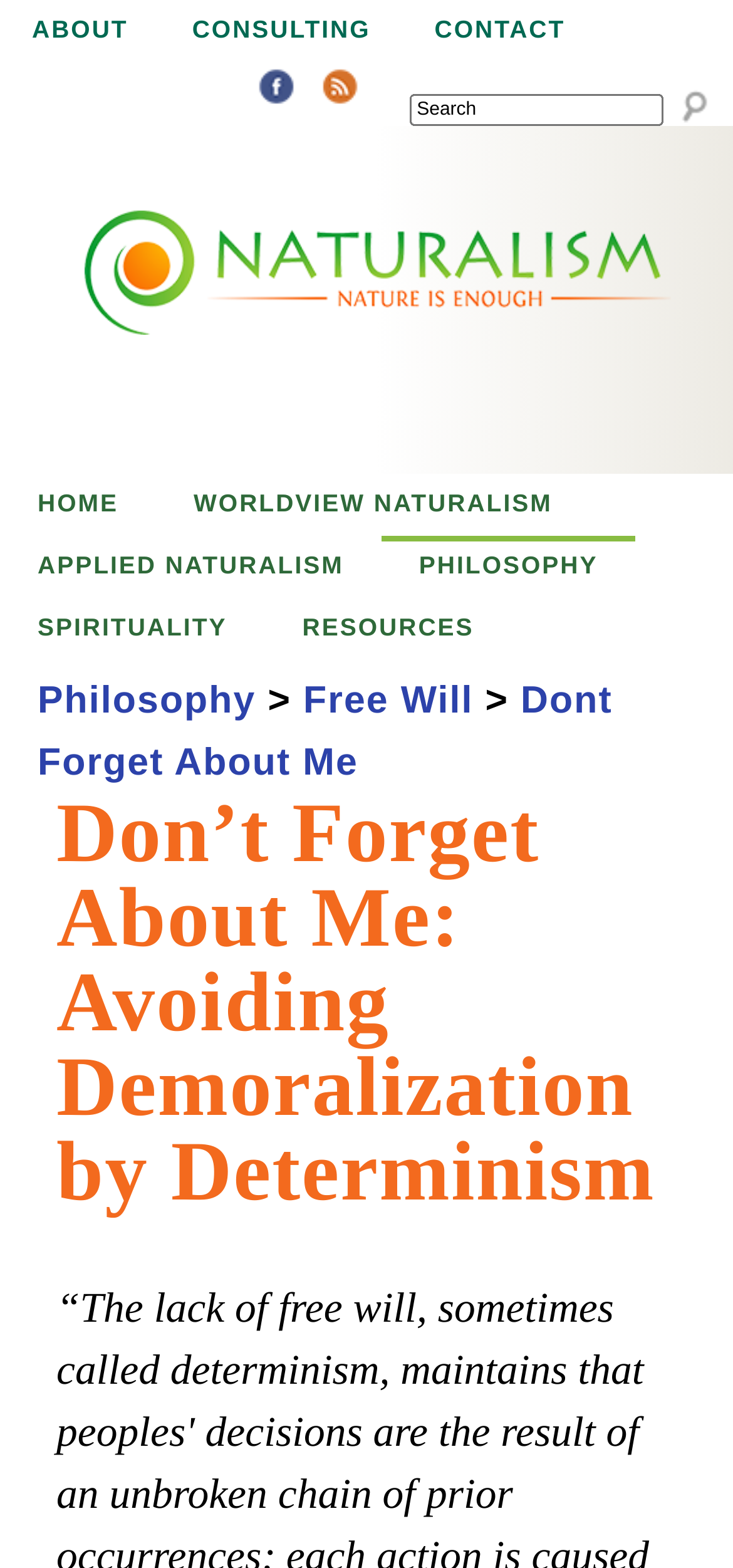Identify the bounding box coordinates of the specific part of the webpage to click to complete this instruction: "Visit Facebook page".

[0.345, 0.041, 0.407, 0.075]